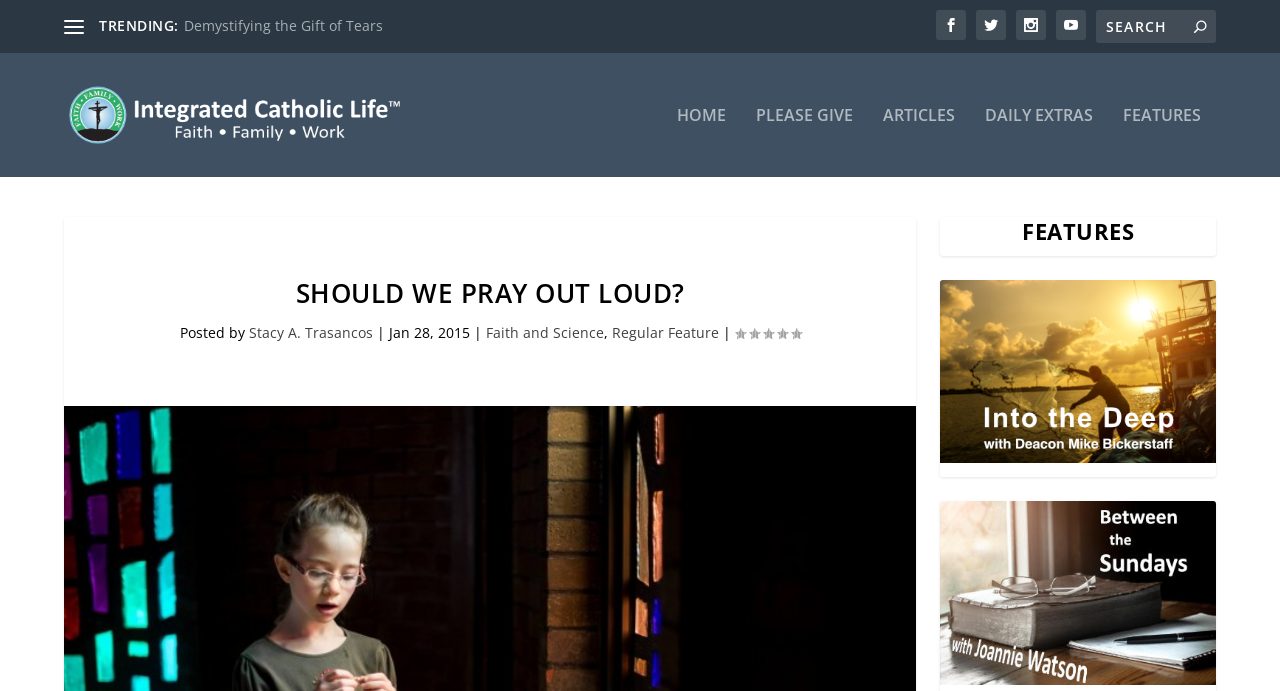Provide a short answer to the following question with just one word or phrase: What is the date of the article?

Jan 28, 2015